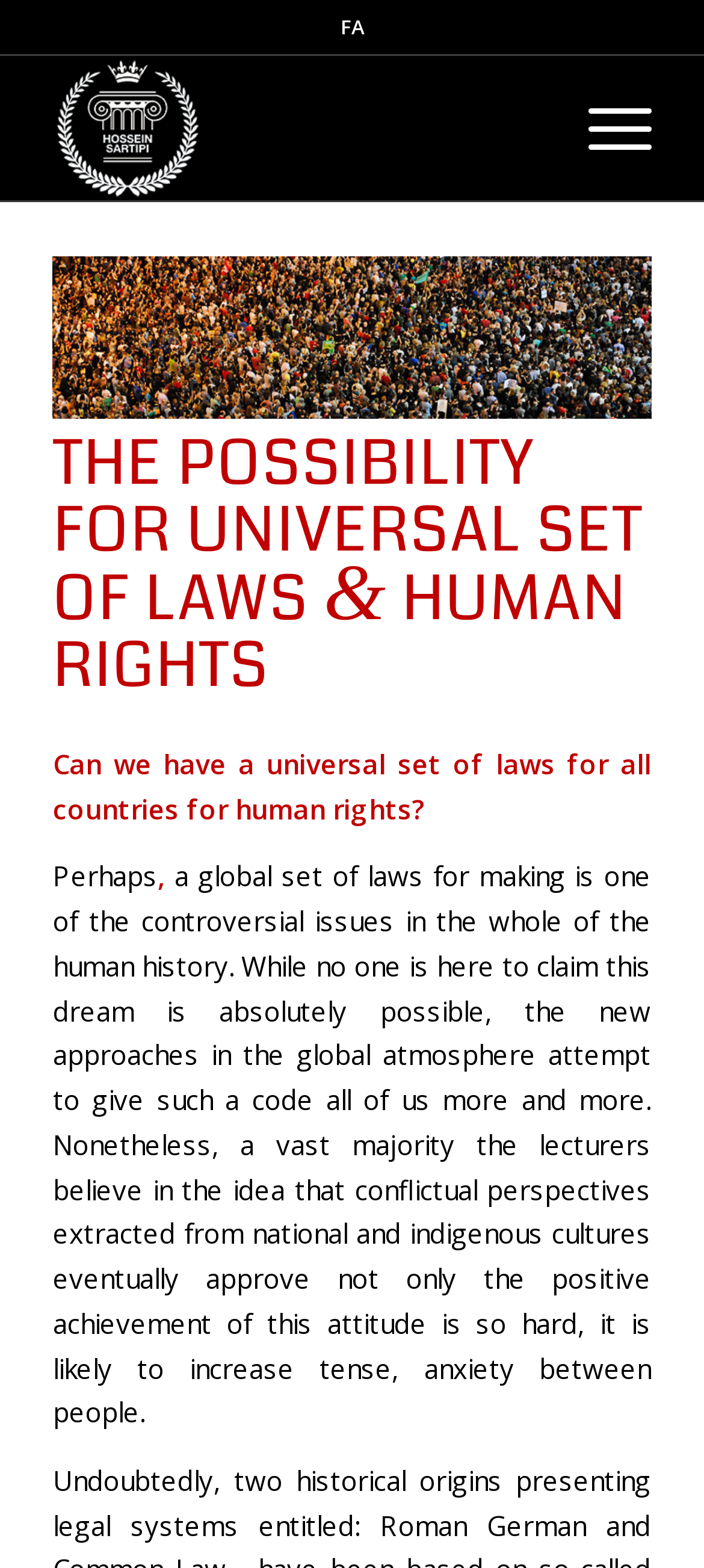What is the main topic of discussion? Look at the image and give a one-word or short phrase answer.

Universal set of laws for human rights